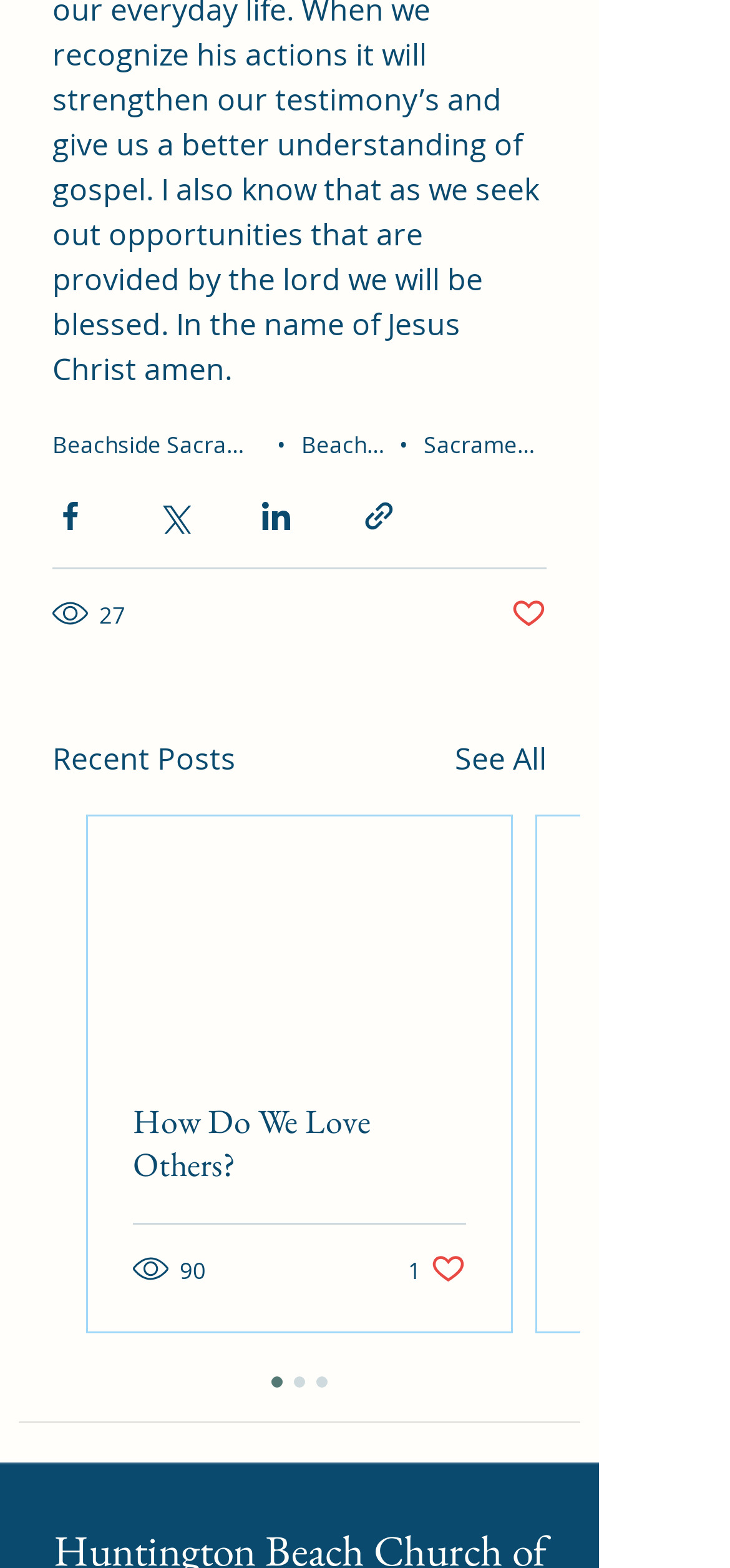Find the bounding box coordinates of the element you need to click on to perform this action: 'Learn about the author's values'. The coordinates should be represented by four float values between 0 and 1, in the format [left, top, right, bottom].

None